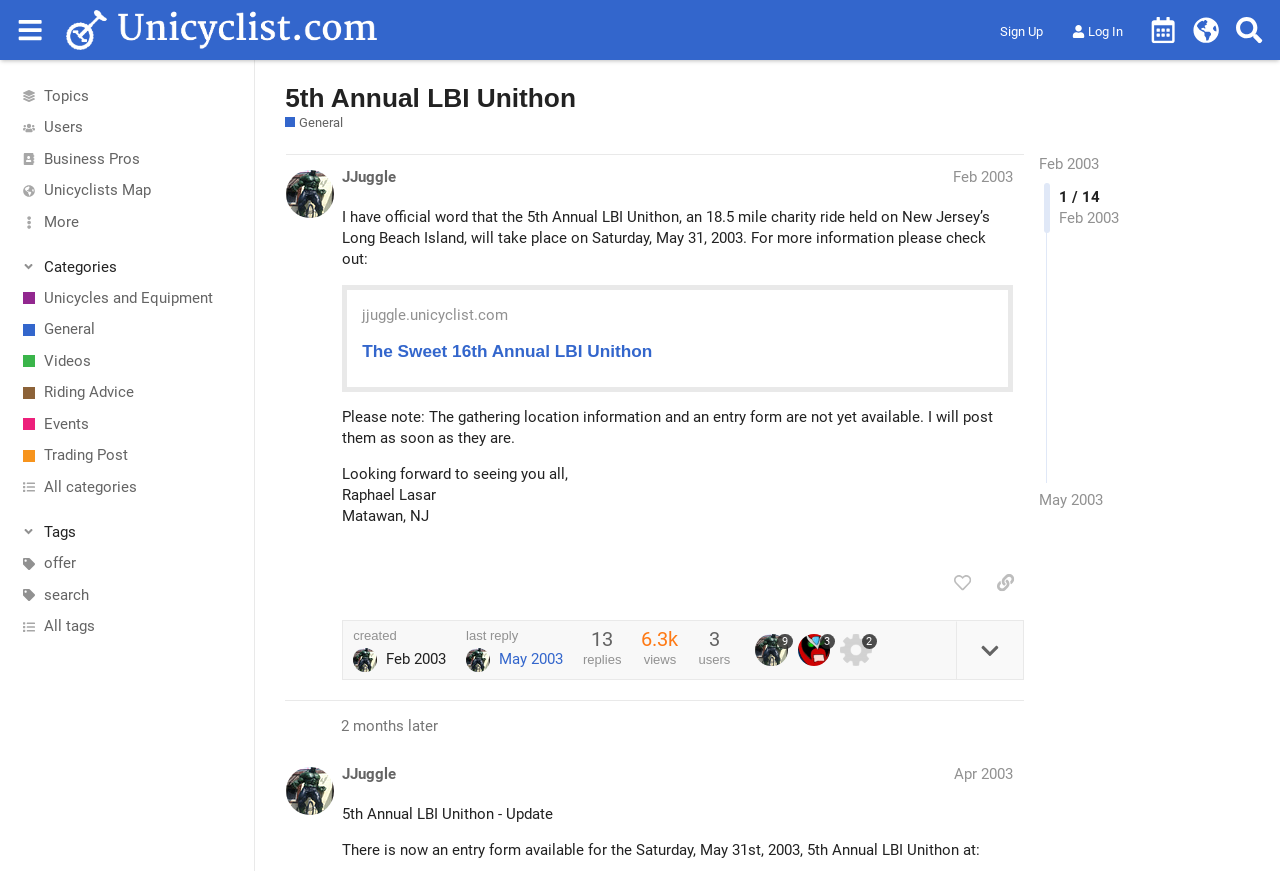Determine the bounding box coordinates of the clickable region to carry out the instruction: "Search for unicycling topics".

[0.959, 0.01, 0.992, 0.059]